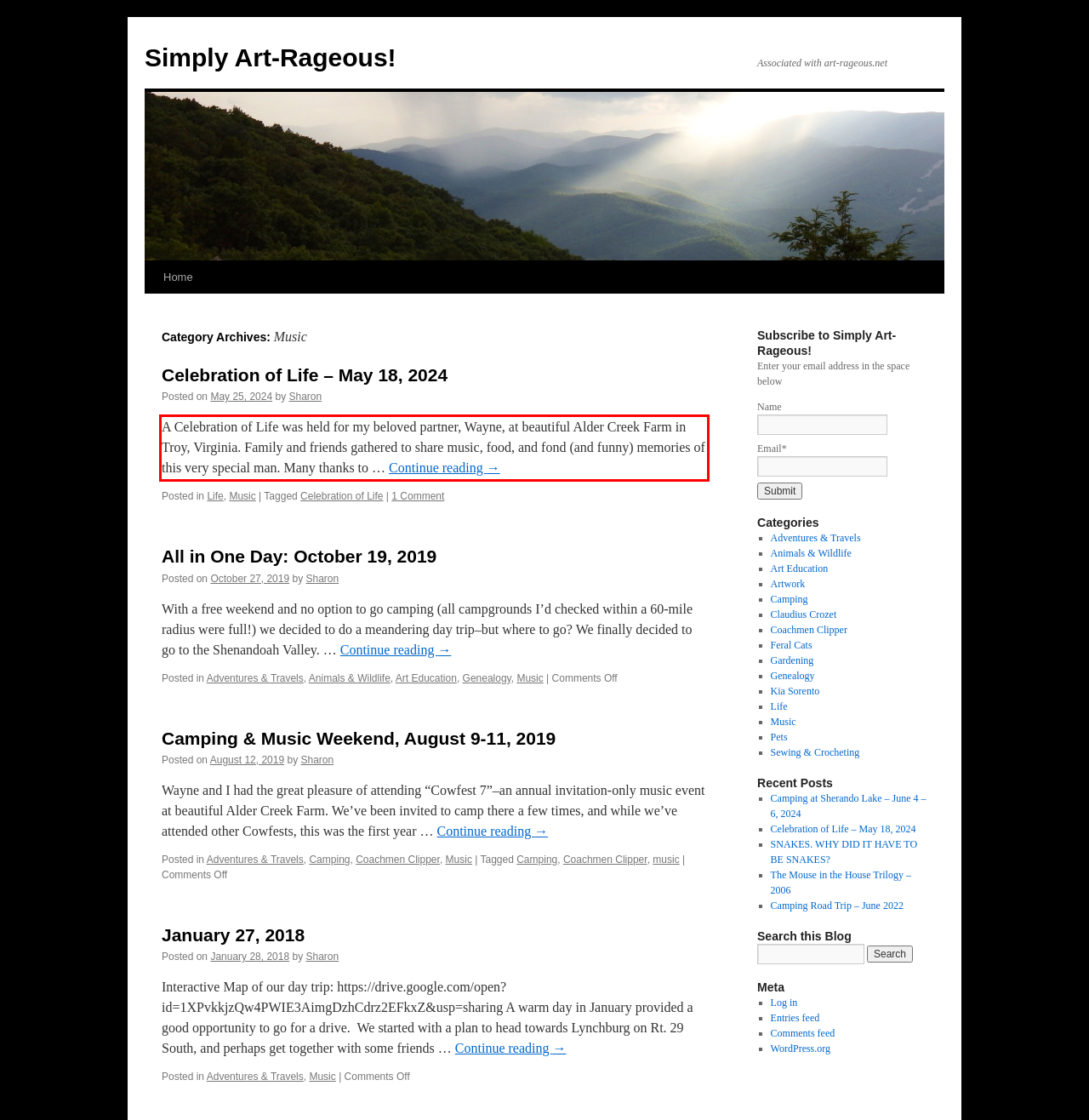You have a screenshot with a red rectangle around a UI element. Recognize and extract the text within this red bounding box using OCR.

A Celebration of Life was held for my beloved partner, Wayne, at beautiful Alder Creek Farm in Troy, Virginia. Family and friends gathered to share music, food, and fond (and funny) memories of this very special man. Many thanks to … Continue reading →